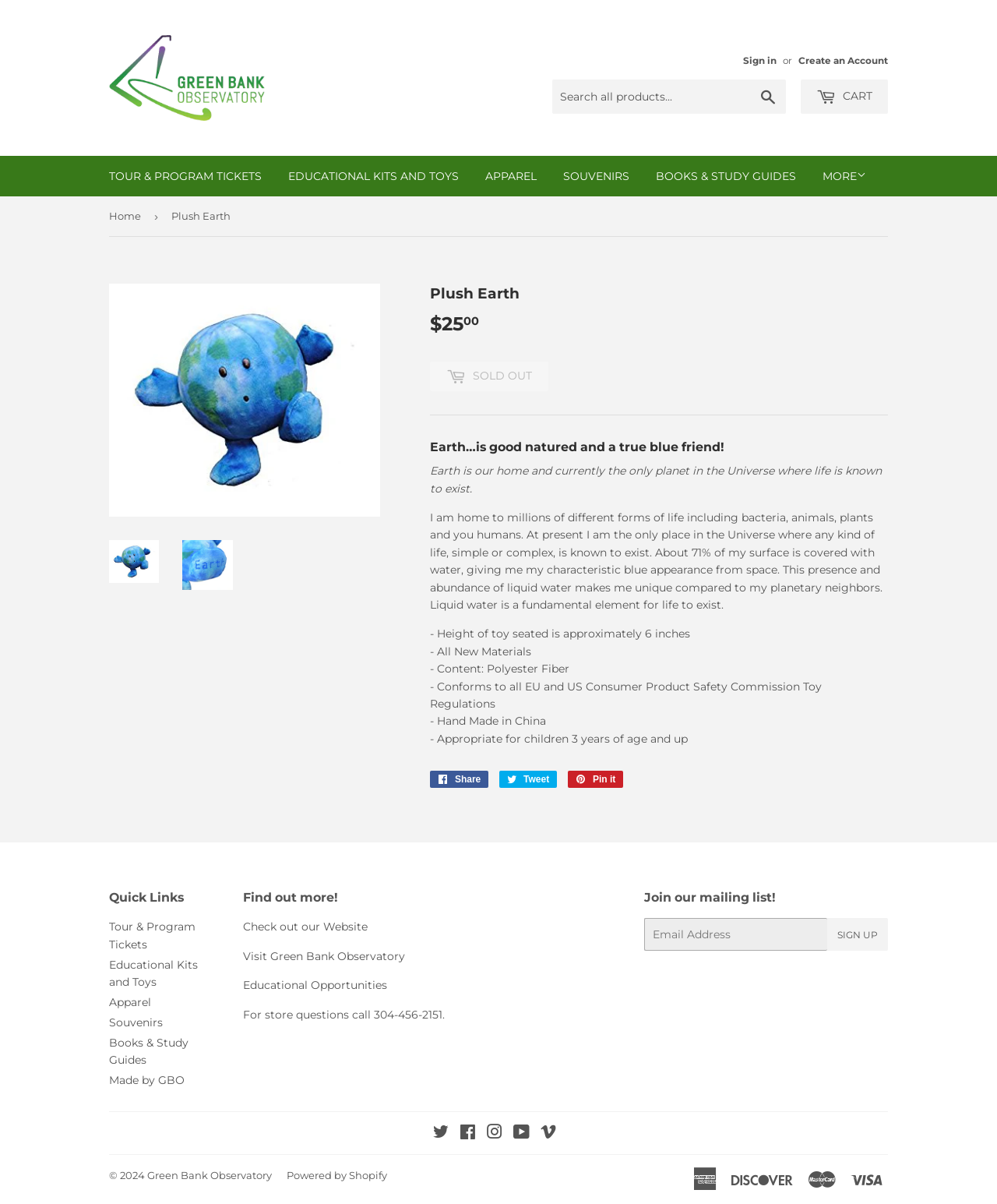Locate the bounding box coordinates of the clickable part needed for the task: "Get Code 024".

None